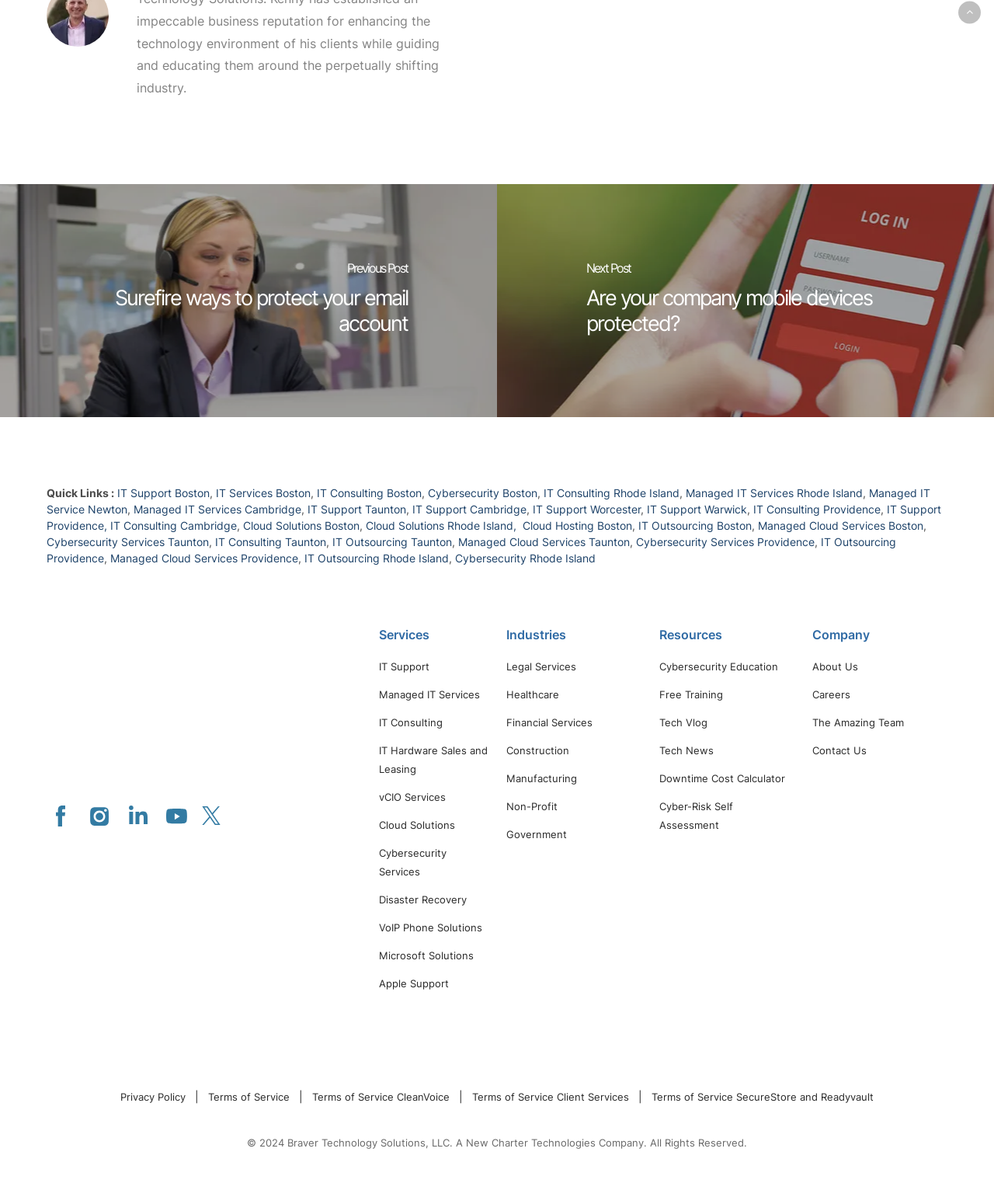Give a concise answer using one word or a phrase to the following question:
How many social media links are available?

5